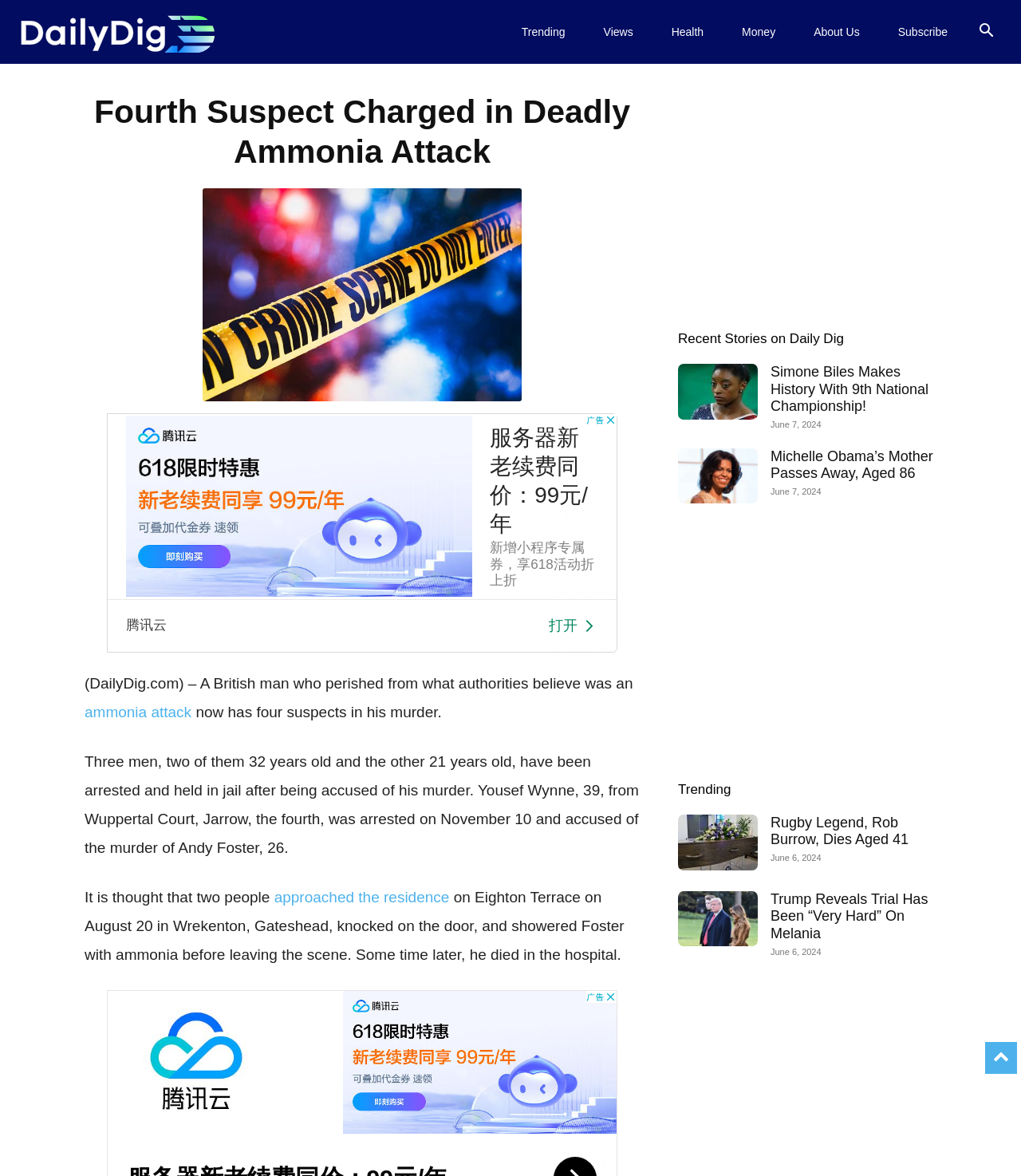Please specify the bounding box coordinates of the clickable region necessary for completing the following instruction: "Read the article about ammonia attack". The coordinates must consist of four float numbers between 0 and 1, i.e., [left, top, right, bottom].

[0.083, 0.598, 0.188, 0.612]